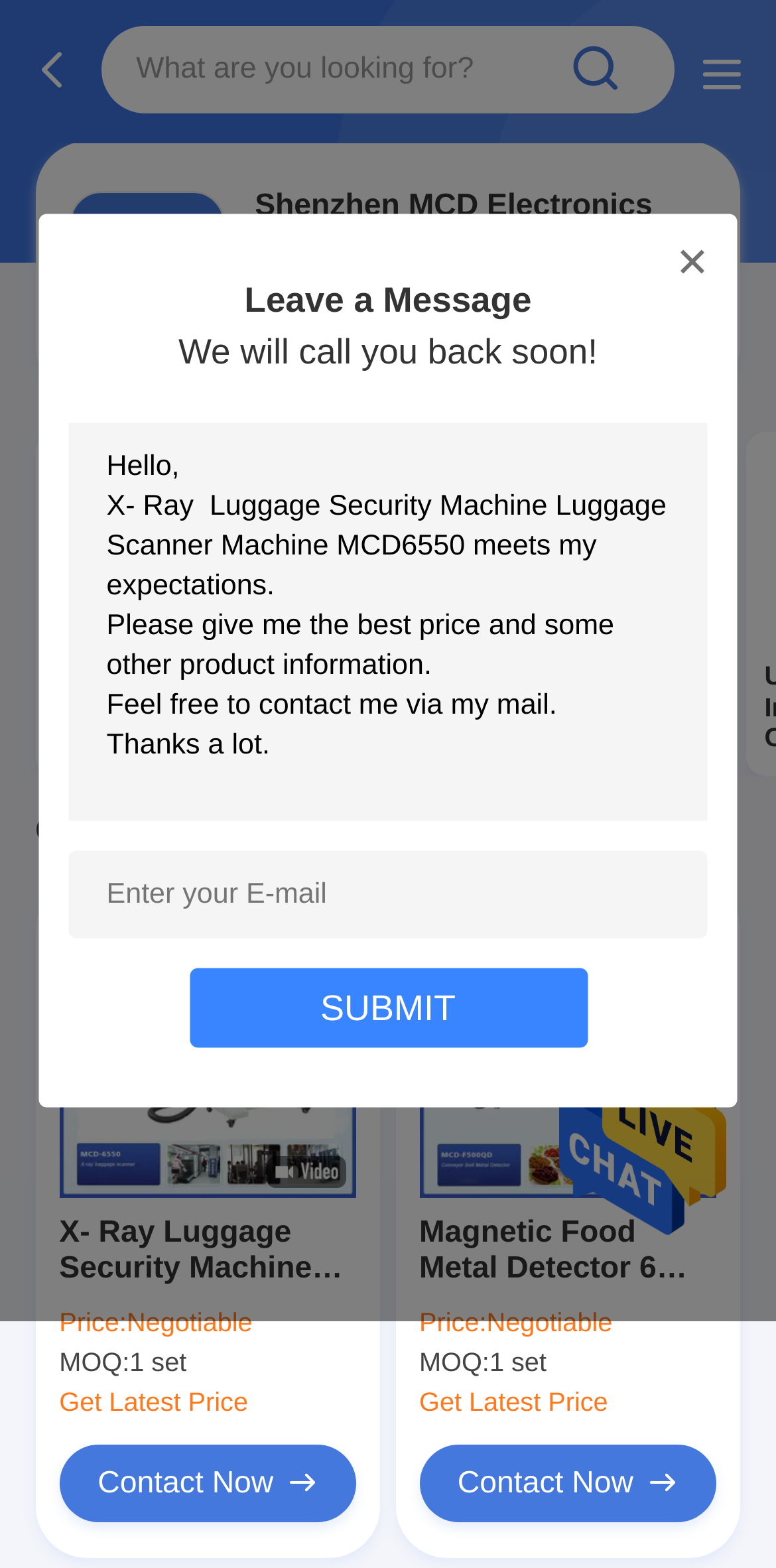What is the minimum order quantity for the product 'X- Ray Luggage Security Machine Luggage Scanner Machine MCD6550'?
From the screenshot, provide a brief answer in one word or phrase.

1 set